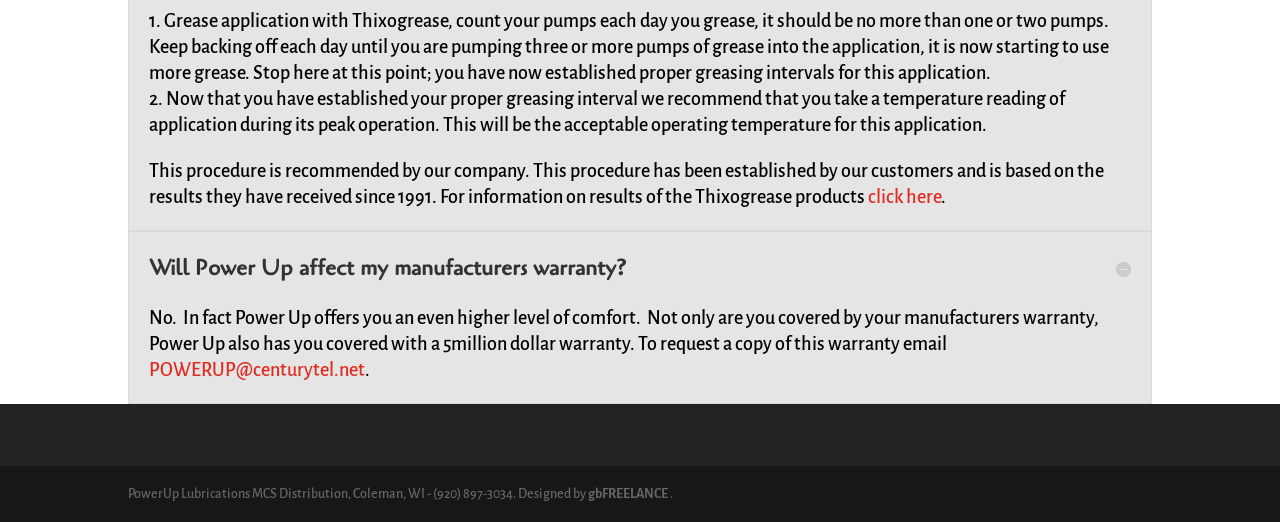Using the given description, provide the bounding box coordinates formatted as (top-left x, top-left y, bottom-right x, bottom-right y), with all values being floating point numbers between 0 and 1. Description: POWERUP@centurytel.net

[0.116, 0.69, 0.285, 0.729]